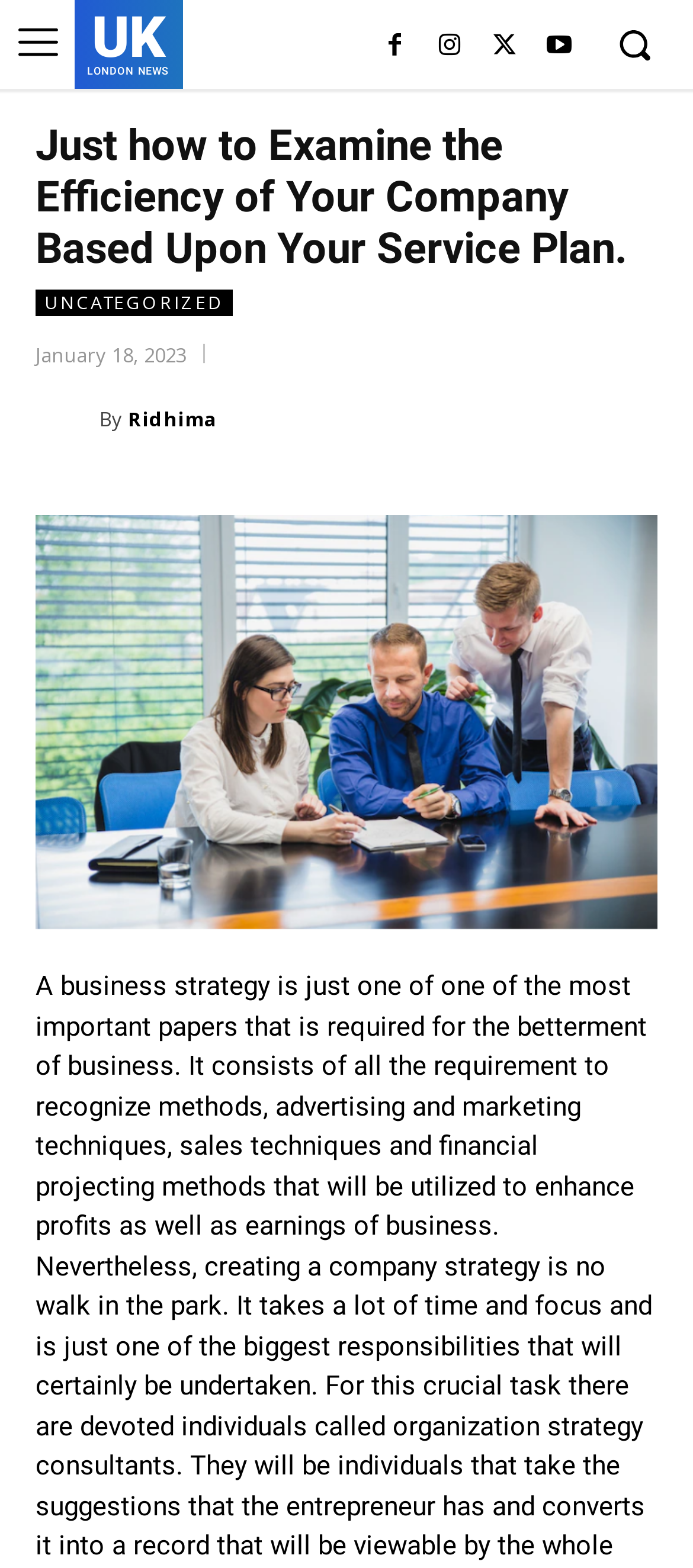Describe every aspect of the webpage in a detailed manner.

The webpage appears to be a blog post or article page. At the top, there are two small images, one on the left and one on the right. Below these images, there is a link to "UK LONDON NEWS" on the left, followed by a series of five social media icon links on the right.

The main content of the page is headed by a large heading that reads "Just how to Examine the Efficiency of Your Company Based Upon Your Service Plan." This heading spans almost the entire width of the page.

Below the heading, there is a link to "UNCATEGORIZED" on the left, followed by a timestamp that reads "January 18, 2023". Next to the timestamp is a link to the author's name, "Ridhima", accompanied by a small image of the author.

The main article content is presented in a large block of text that takes up most of the page's width. The text is divided into paragraphs, but the exact content is not specified. At the bottom of the page, there is a large image that spans the entire width of the page.